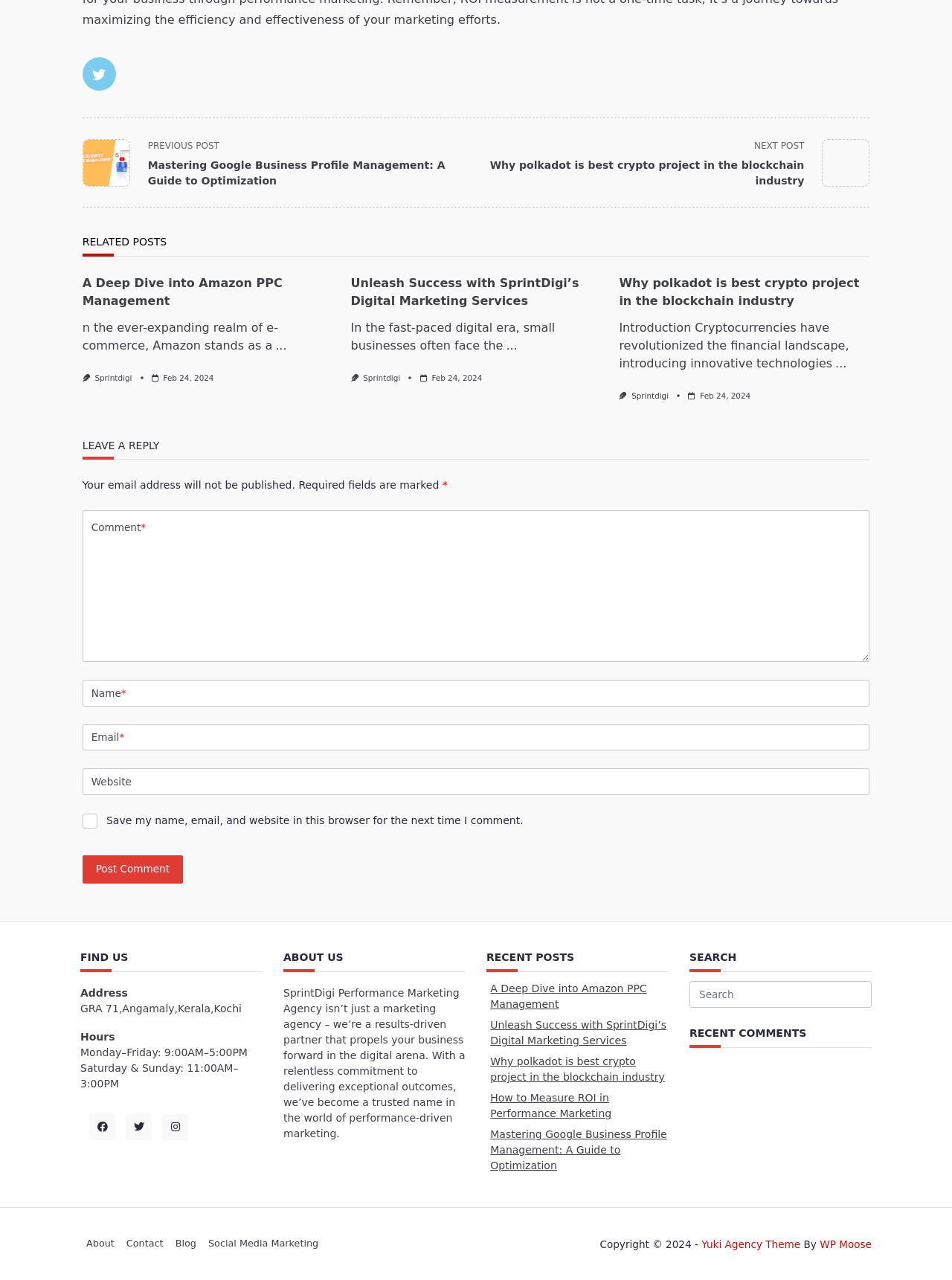Please specify the coordinates of the bounding box for the element that should be clicked to carry out this instruction: "Leave a reply". The coordinates must be four float numbers between 0 and 1, formatted as [left, top, right, bottom].

[0.086, 0.342, 0.914, 0.359]